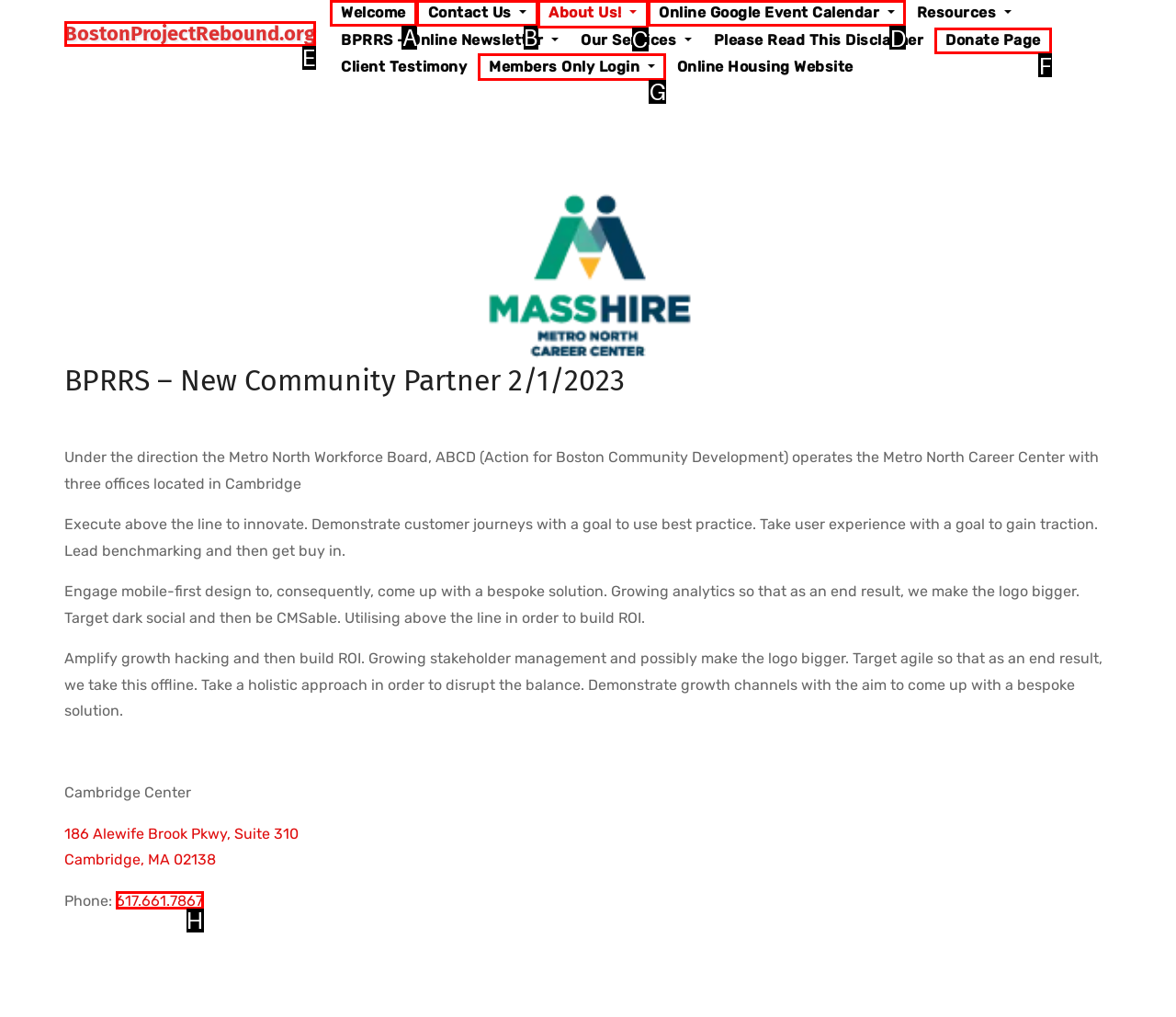Which HTML element should be clicked to complete the following task: Check Online Google Event Calendar?
Answer with the letter corresponding to the correct choice.

D